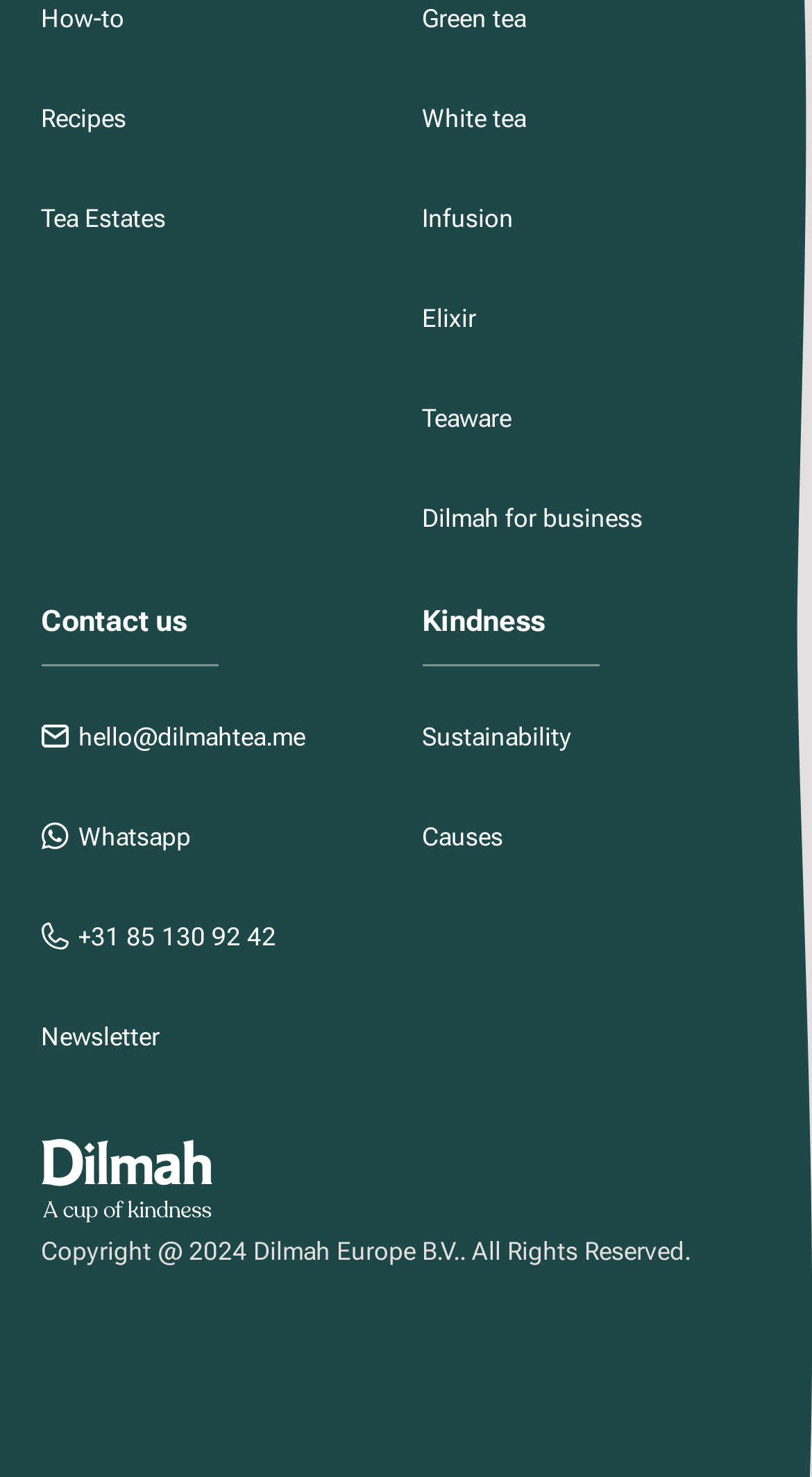Can you find the bounding box coordinates for the element to click on to achieve the instruction: "Click on Recipes"?

[0.05, 0.067, 0.155, 0.093]